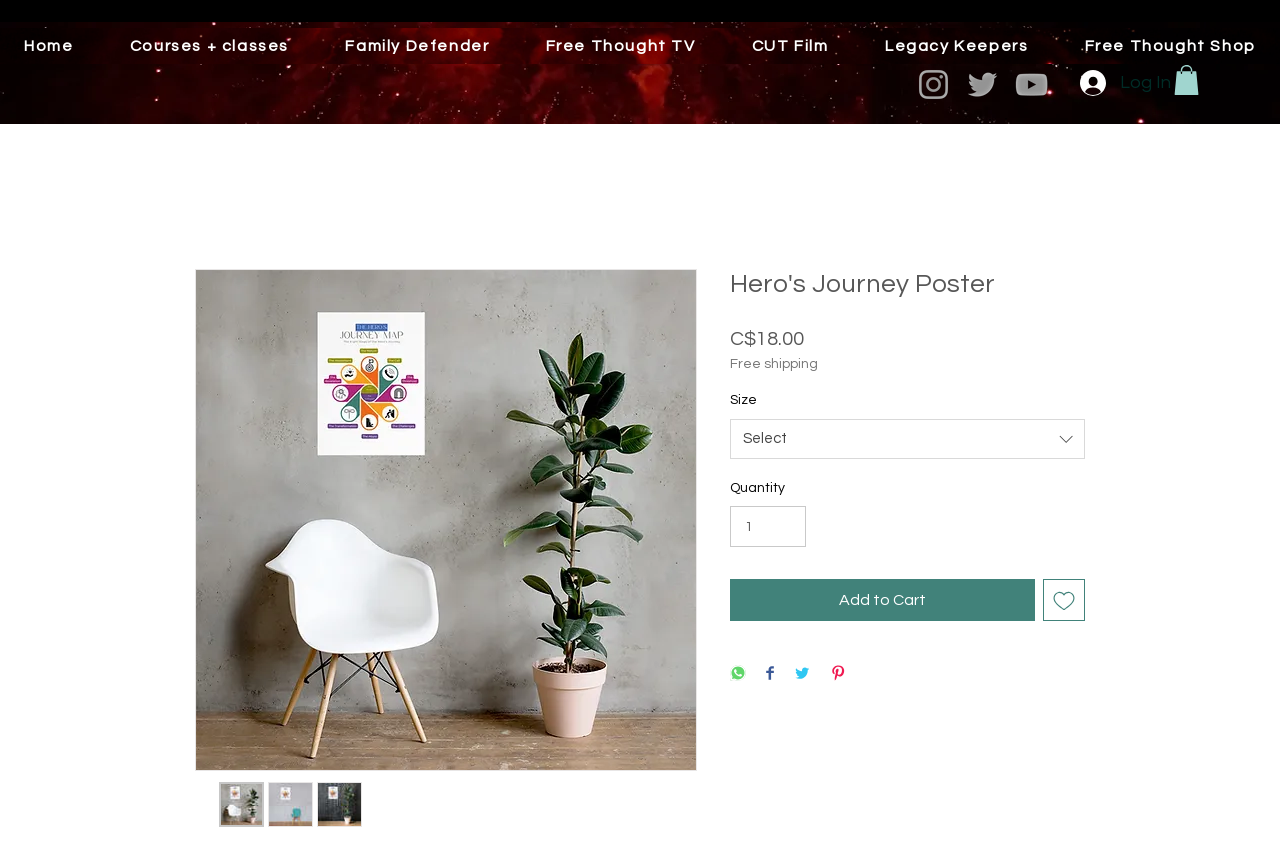Determine the bounding box coordinates for the area you should click to complete the following instruction: "Click the 'Log In' button".

[0.833, 0.073, 0.893, 0.125]